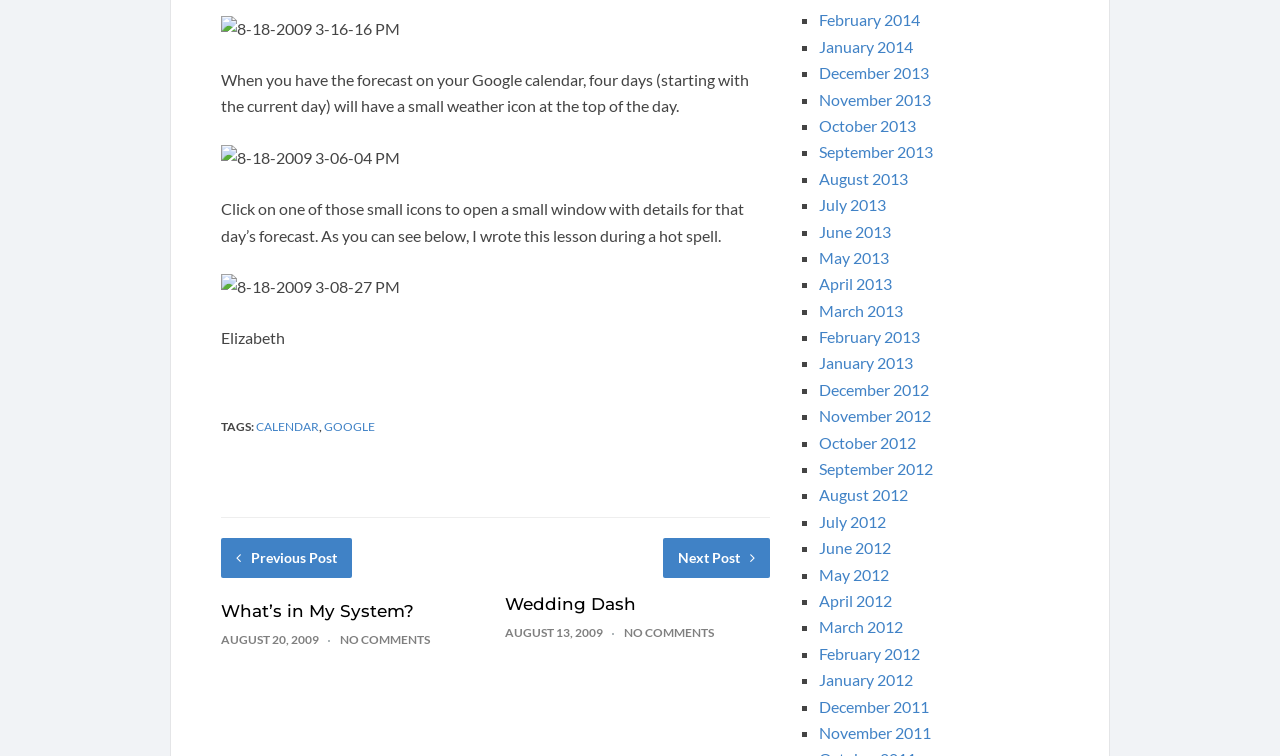Respond with a single word or phrase for the following question: 
What is the date of the blog post 'Wedding Dash'?

AUGUST 13, 2009